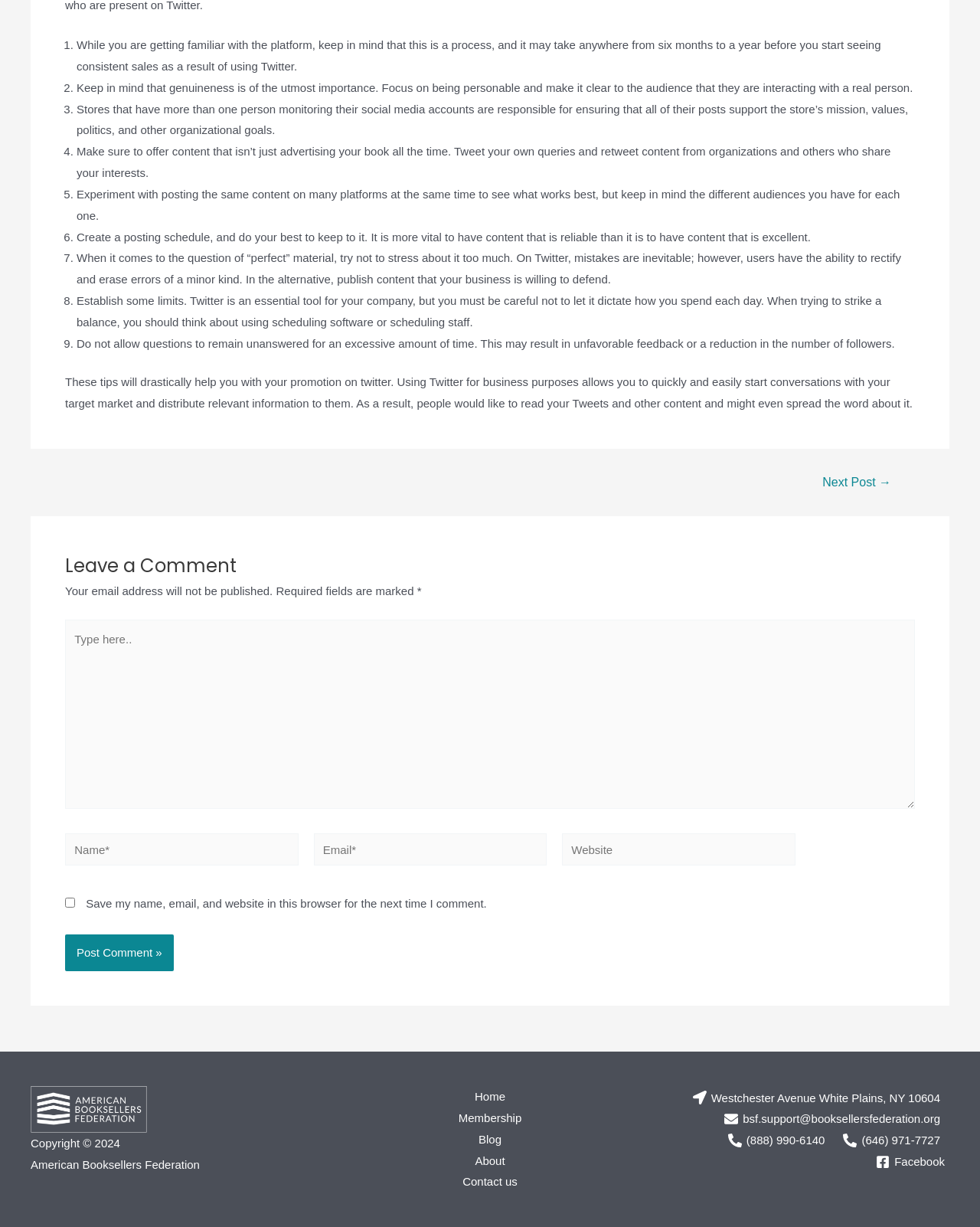Identify the bounding box coordinates of the specific part of the webpage to click to complete this instruction: "Click on the 'Next Post →' link".

[0.821, 0.388, 0.928, 0.398]